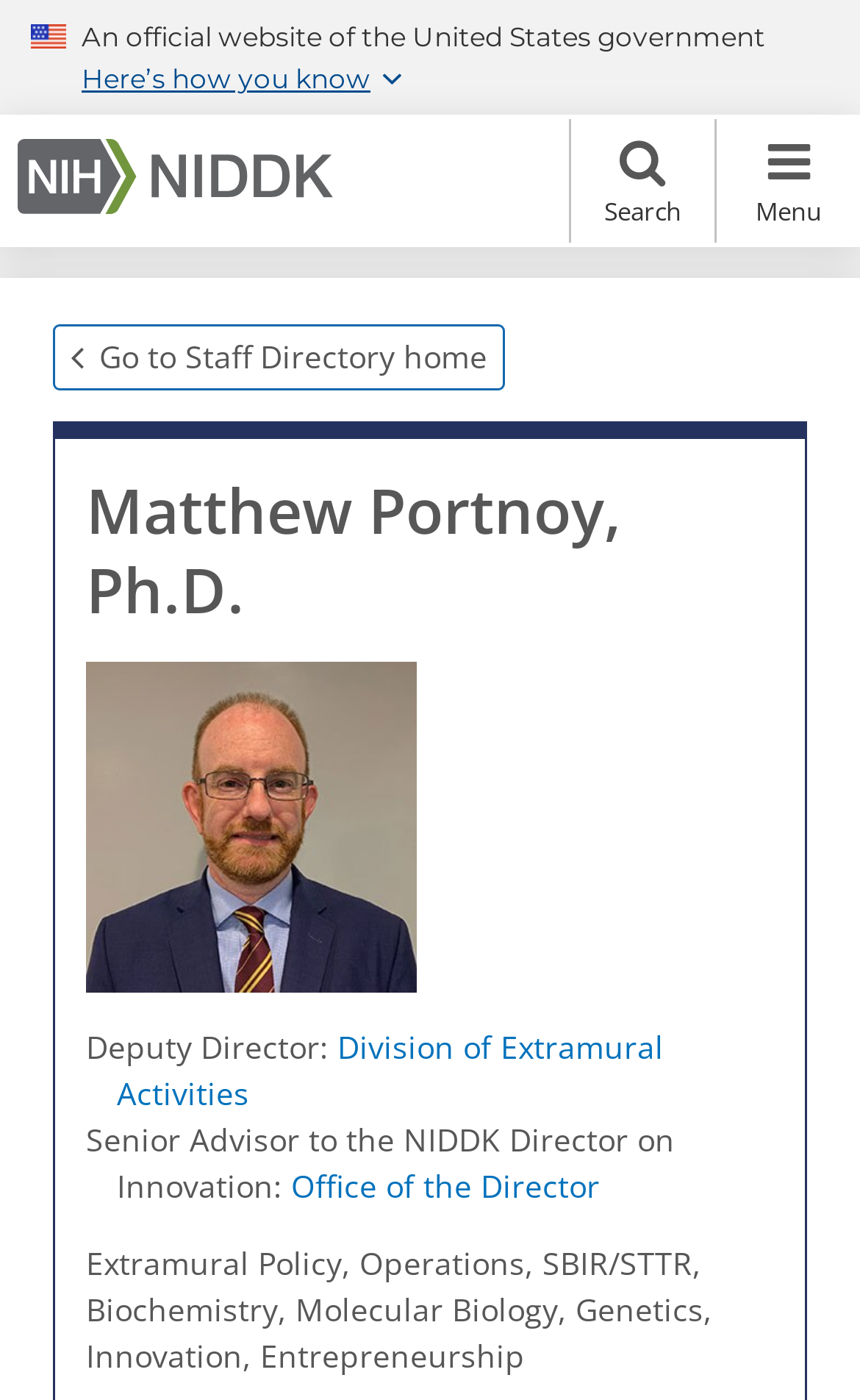What is Matthew Portnoy's job title?
Provide a fully detailed and comprehensive answer to the question.

I found a StaticText element with the text 'Deputy Director' which is likely to be Matthew Portnoy's job title, as it is located near his name and photo.